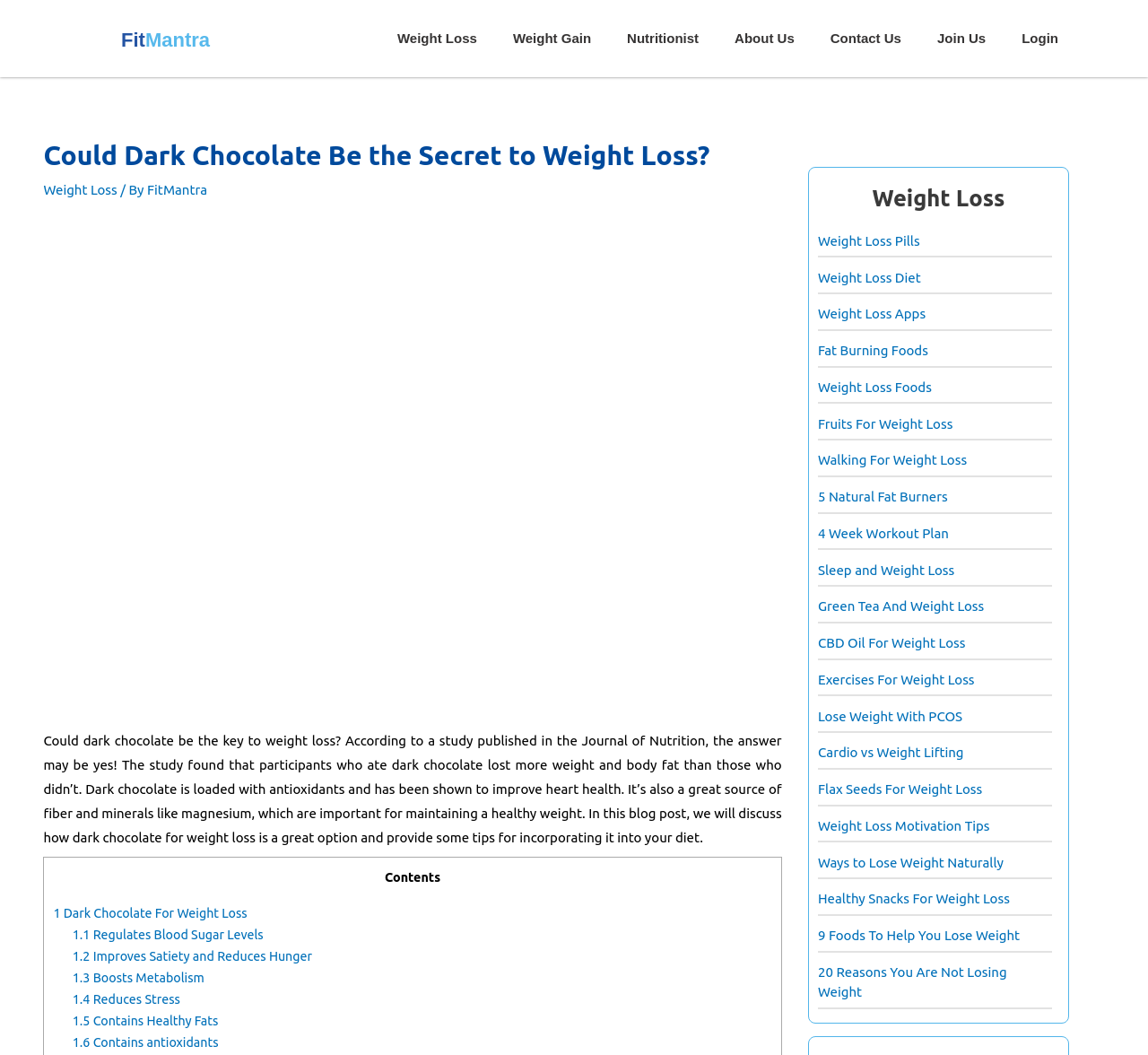What is the name of the website?
Give a detailed and exhaustive answer to the question.

The name of the website can be found in the top-left corner of the webpage, where it says 'FitMantra' in the logo.